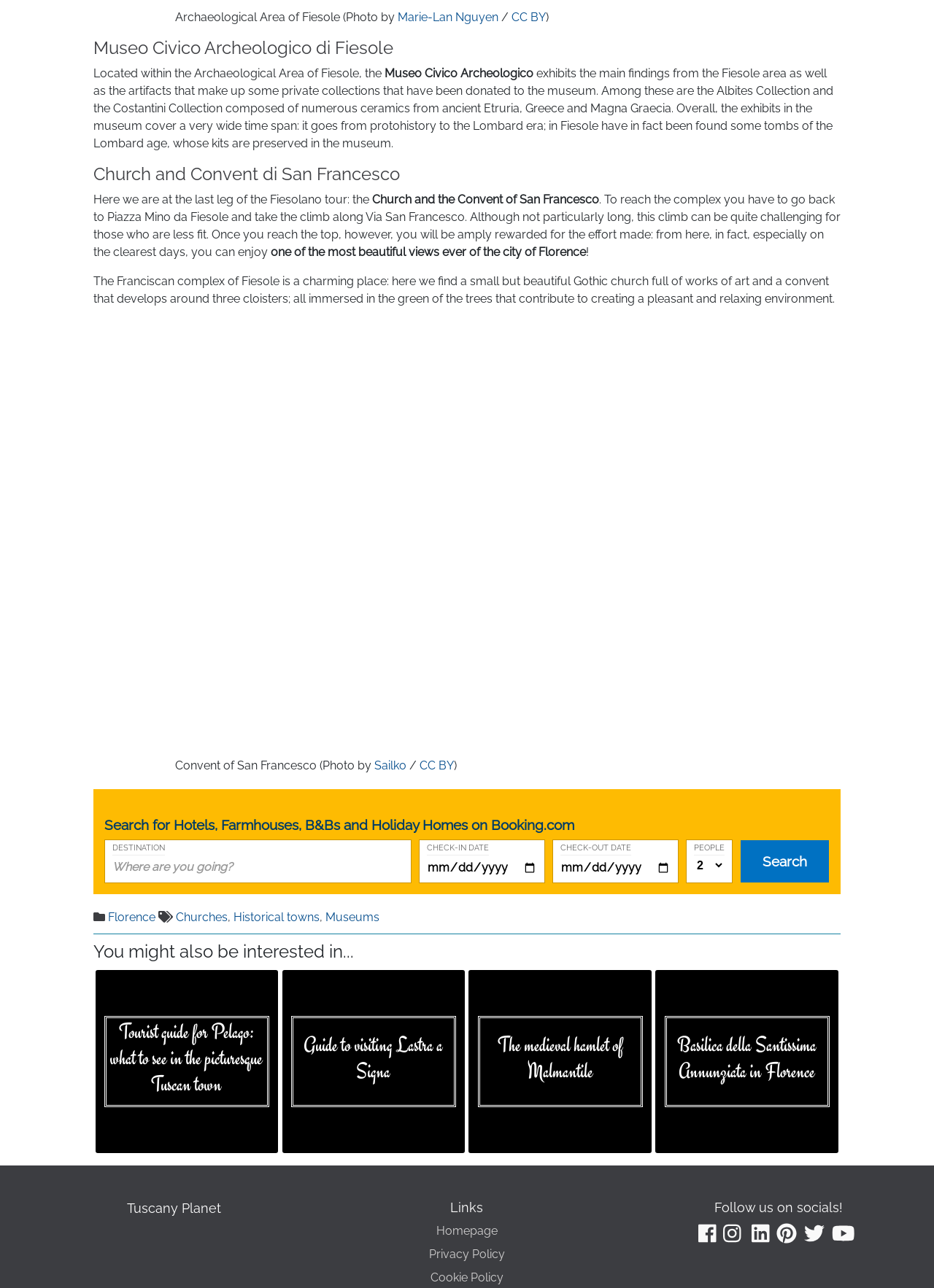What is the name of the museum described?
Provide a detailed and extensive answer to the question.

The answer can be found in the heading element with the text 'Museo Civico Archeologico di Fiesole' which is located at the top of the webpage, indicating that the webpage is about this museum.